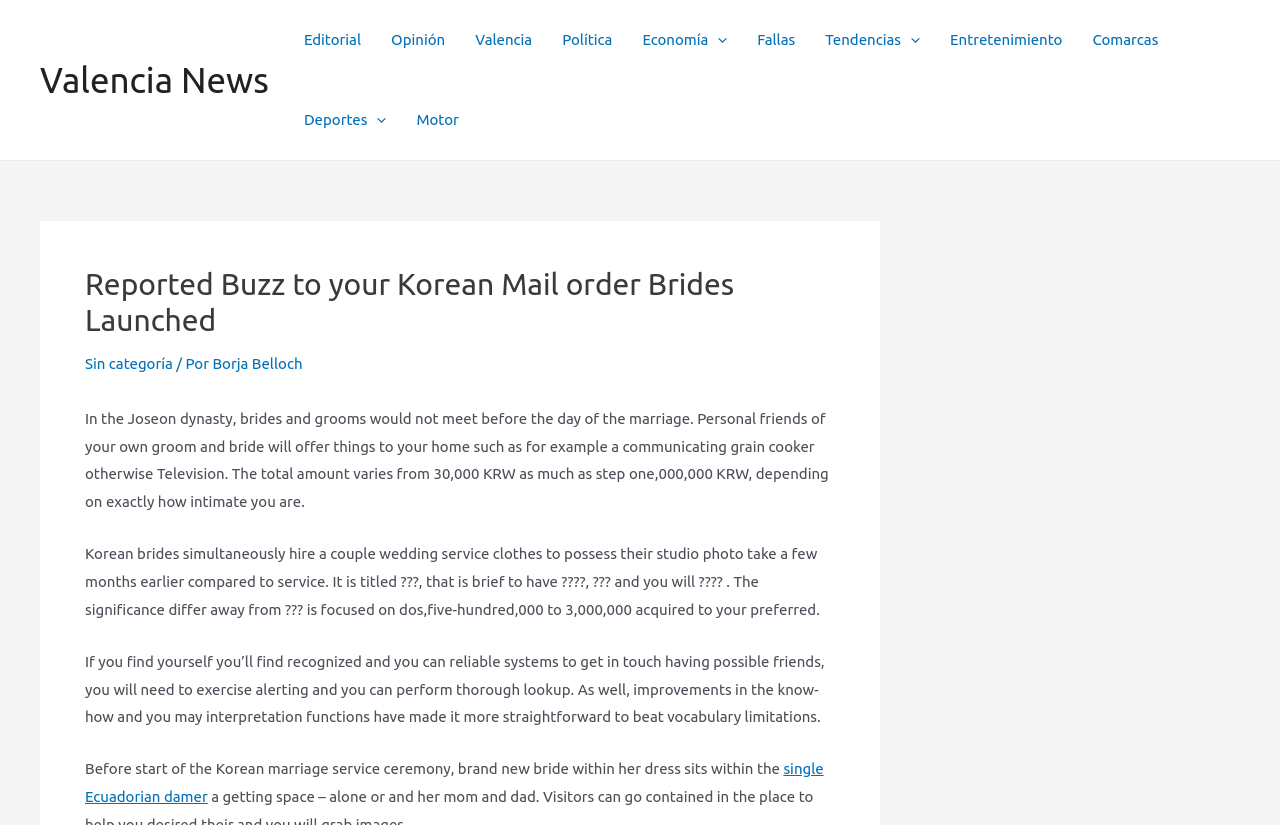Write a detailed summary of the webpage.

The webpage appears to be a news article or blog post about Korean mail-order brides, specifically discussing the history and traditions of Korean weddings. 

At the top of the page, there is a navigation menu with links to various sections of the website, including "Editorial", "Opinión", "Valencia", "Política", "Economía", "Fallas", "Tendencias", "Entretenimiento", "Comarcas", and "Deportes". 

Below the navigation menu, there is a header section with a title "Reported Buzz to your Korean Mail order Brides Launched" and a link to "Sin categoría". 

The main content of the page is divided into several paragraphs of text, which describe the history of Korean weddings, including the tradition of not meeting before the wedding day, the role of personal friends in offering gifts, and the custom of wearing special wedding clothes. 

There are also several links scattered throughout the text, including one to "single Ecuadorian damer" at the bottom of the page. 

Additionally, there are three small images on the page, one located near the "Economía" link, another near the "Tendencias" link, and a third near the "Deportes" link.